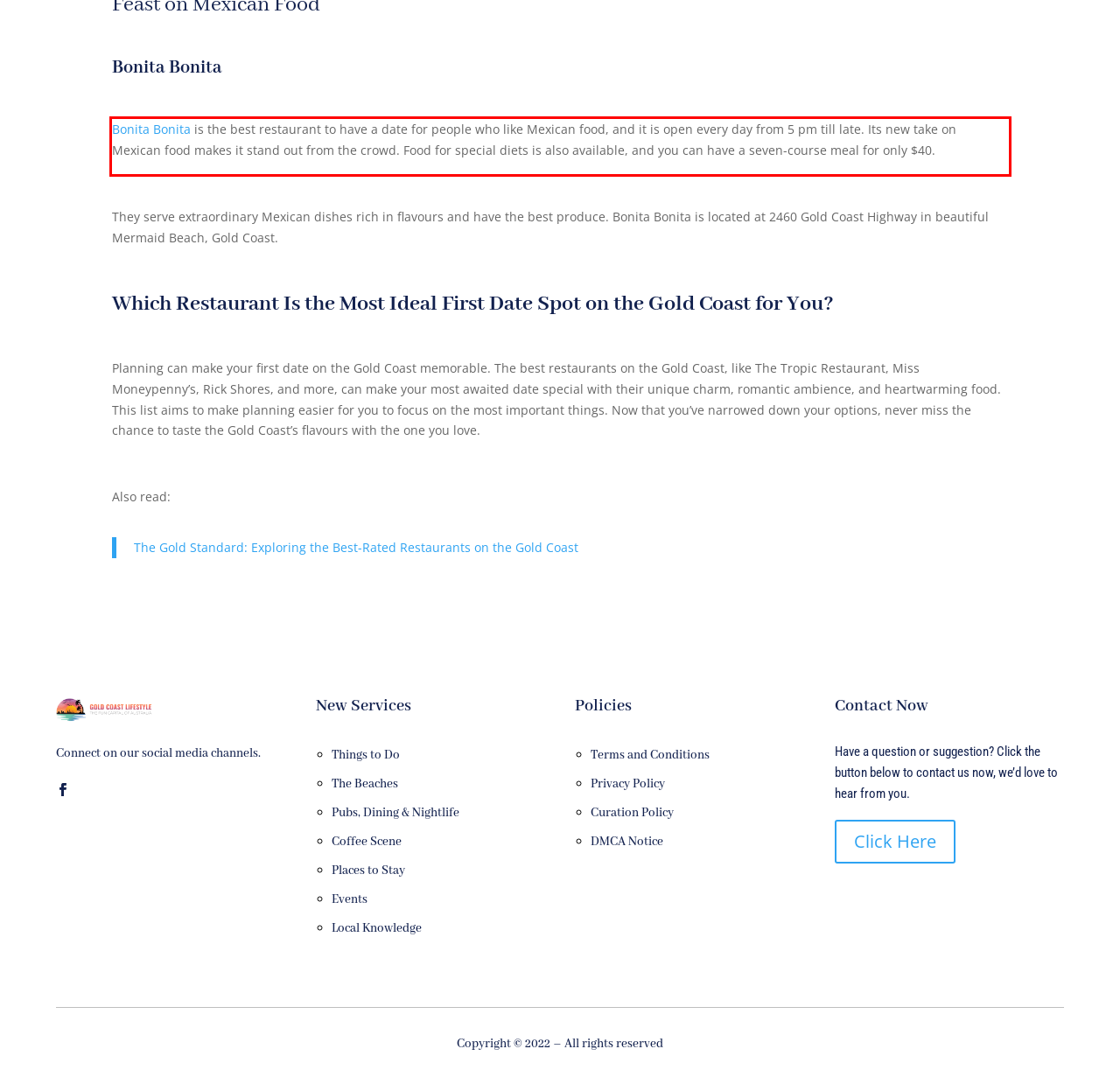Given a screenshot of a webpage, identify the red bounding box and perform OCR to recognize the text within that box.

Bonita Bonita is the best restaurant to have a date for people who like Mexican food, and it is open every day from 5 pm till late. Its new take on Mexican food makes it stand out from the crowd. Food for special diets is also available, and you can have a seven-course meal for only $40.